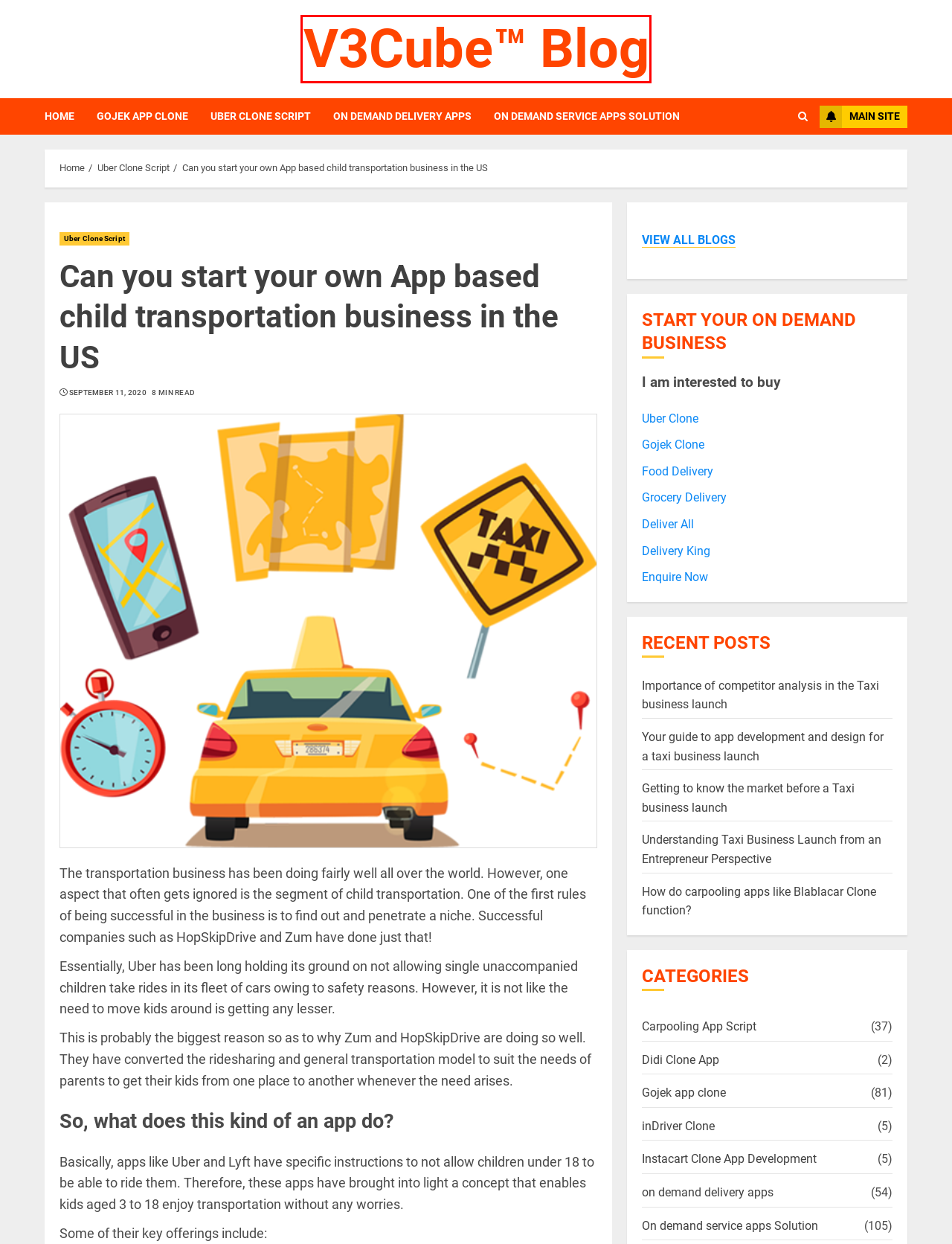Observe the screenshot of a webpage with a red bounding box around an element. Identify the webpage description that best fits the new page after the element inside the bounding box is clicked. The candidates are:
A. September 2020 - V3Cube™ Blog
B. Gojek clone - V3cube Blog
C. On Demand Service Apps - V3cube Technolabs Blog
D. Uber Clone | Uber App Clone | Uber Script Clone
E. V3Cube Blog: News, Reviews and Latest App Updates
F. Get a Quote | Enquire now | Book Free Demo - V3cube
G. On demand delivery apps Development - V3cube Blog
H. Instacart Clone App | Happyfresh Clone

E